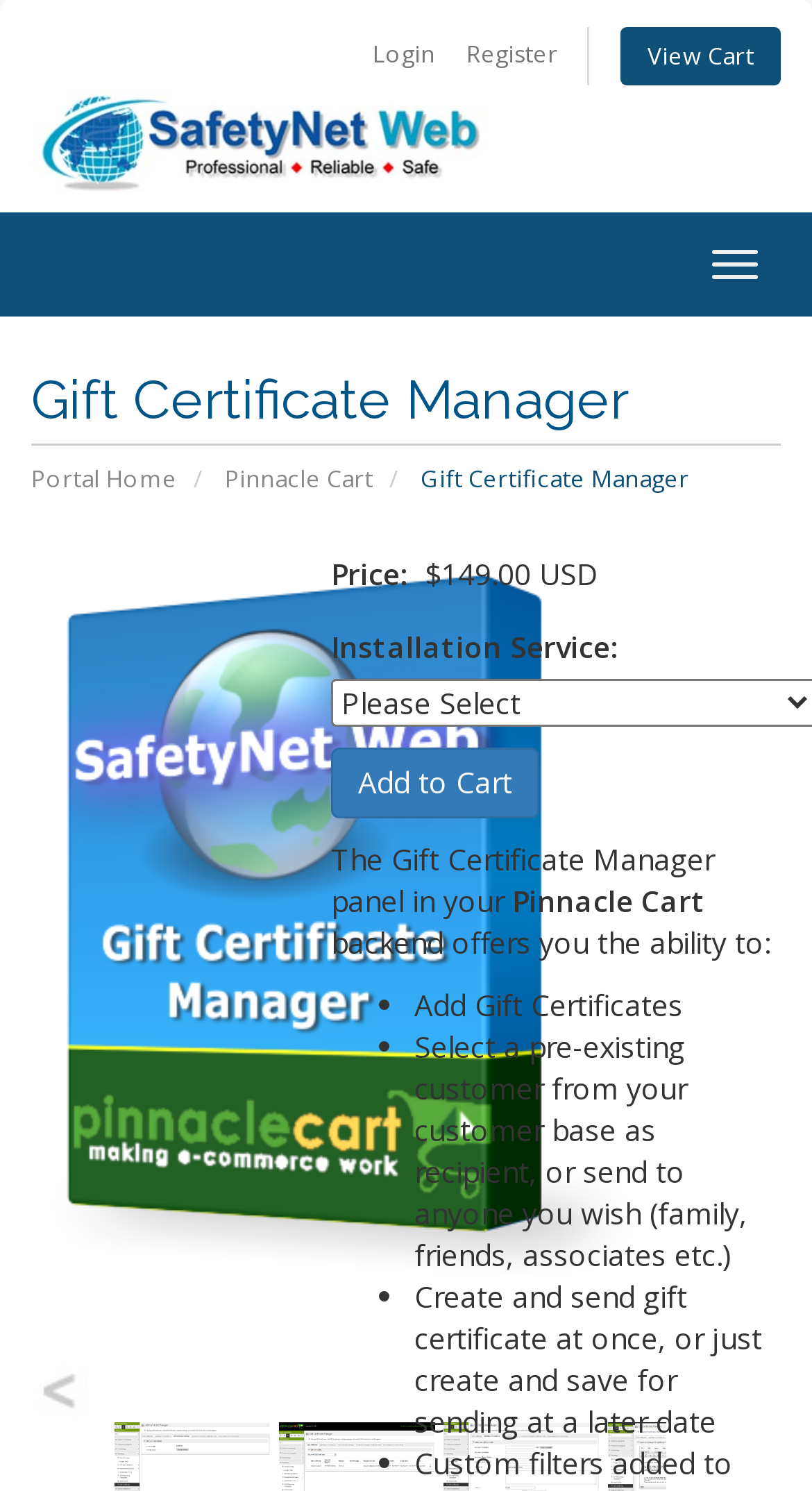Determine the bounding box coordinates of the clickable region to follow the instruction: "Create a new gift certificate".

[0.546, 0.963, 0.738, 0.989]